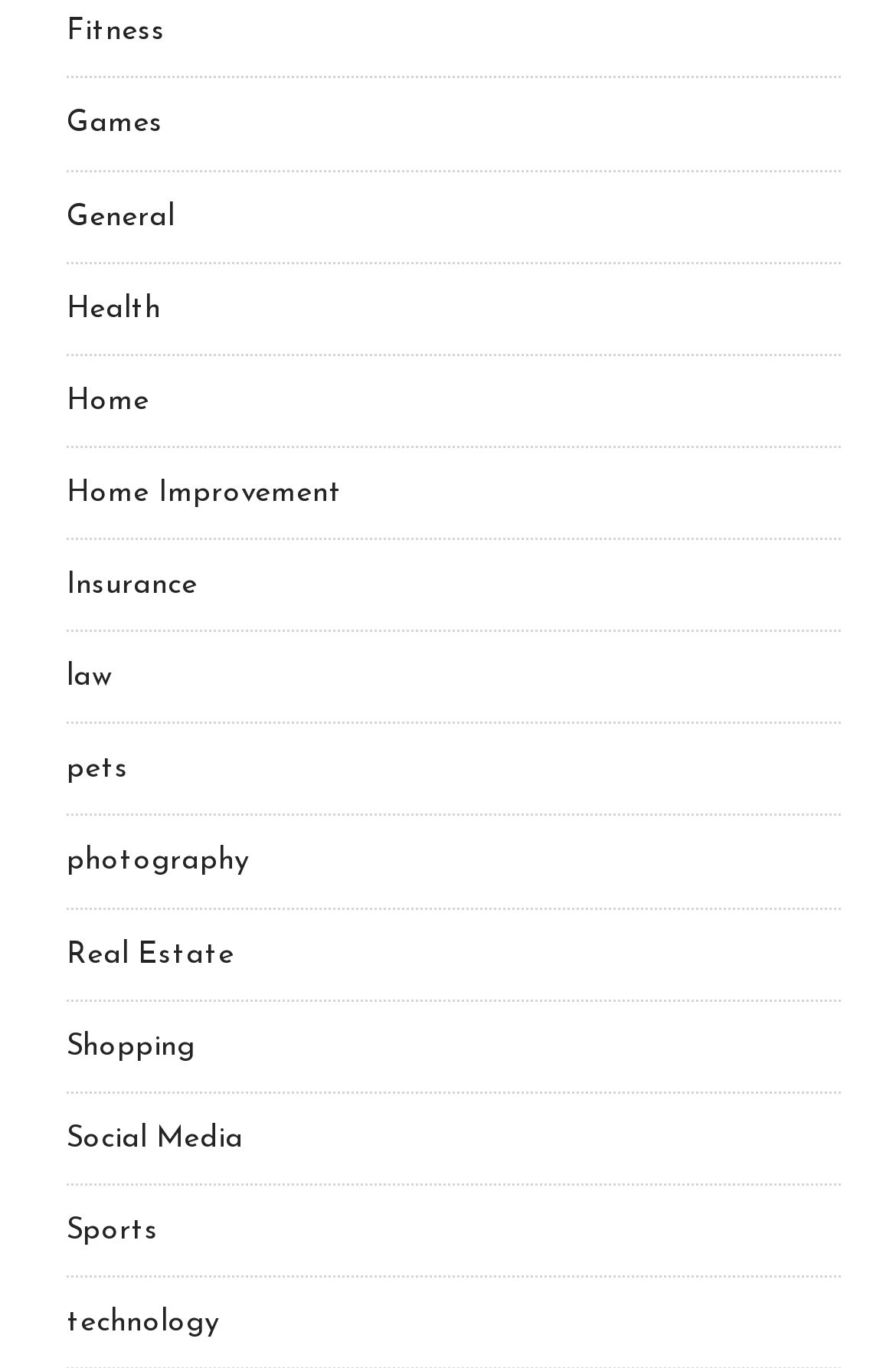Could you specify the bounding box coordinates for the clickable section to complete the following instruction: "Click on Fitness"?

[0.074, 0.012, 0.185, 0.034]